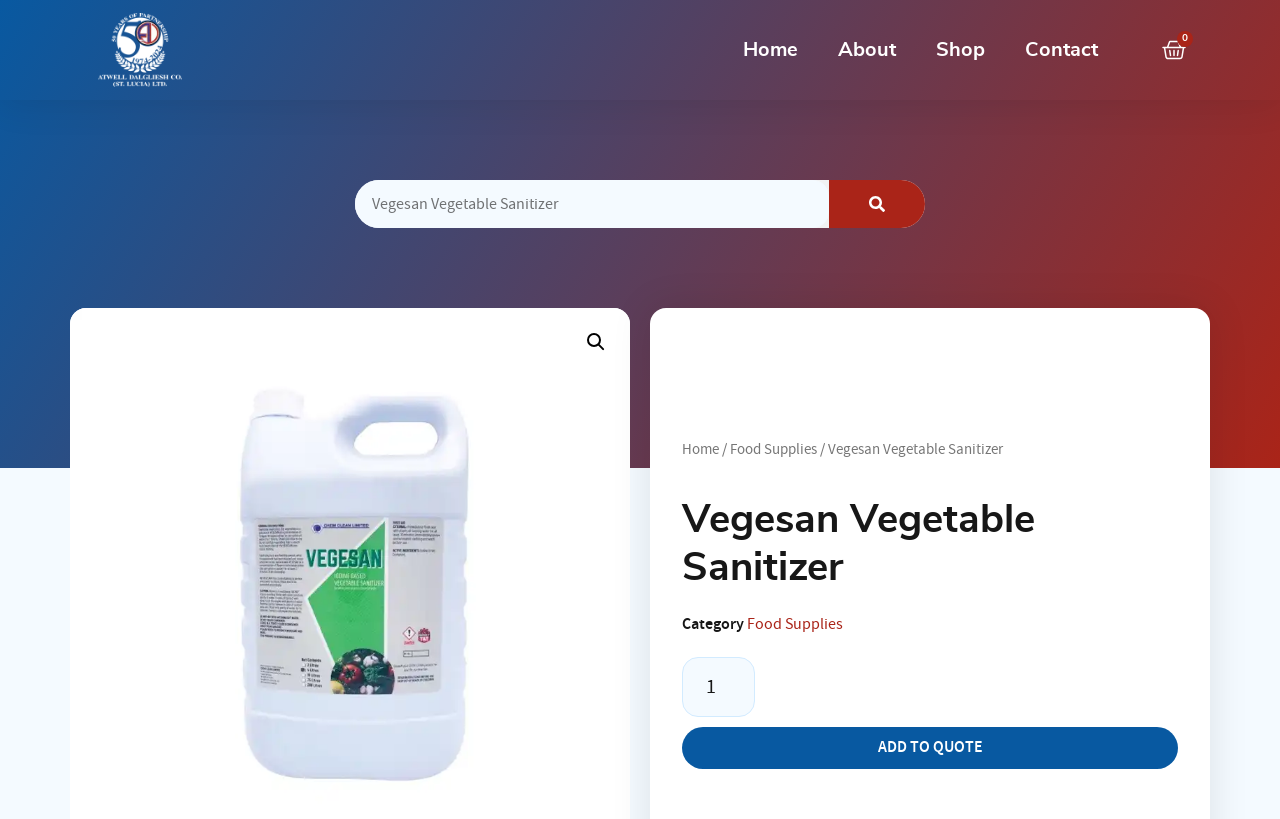Can you determine the bounding box coordinates of the area that needs to be clicked to fulfill the following instruction: "read the blog post"?

None